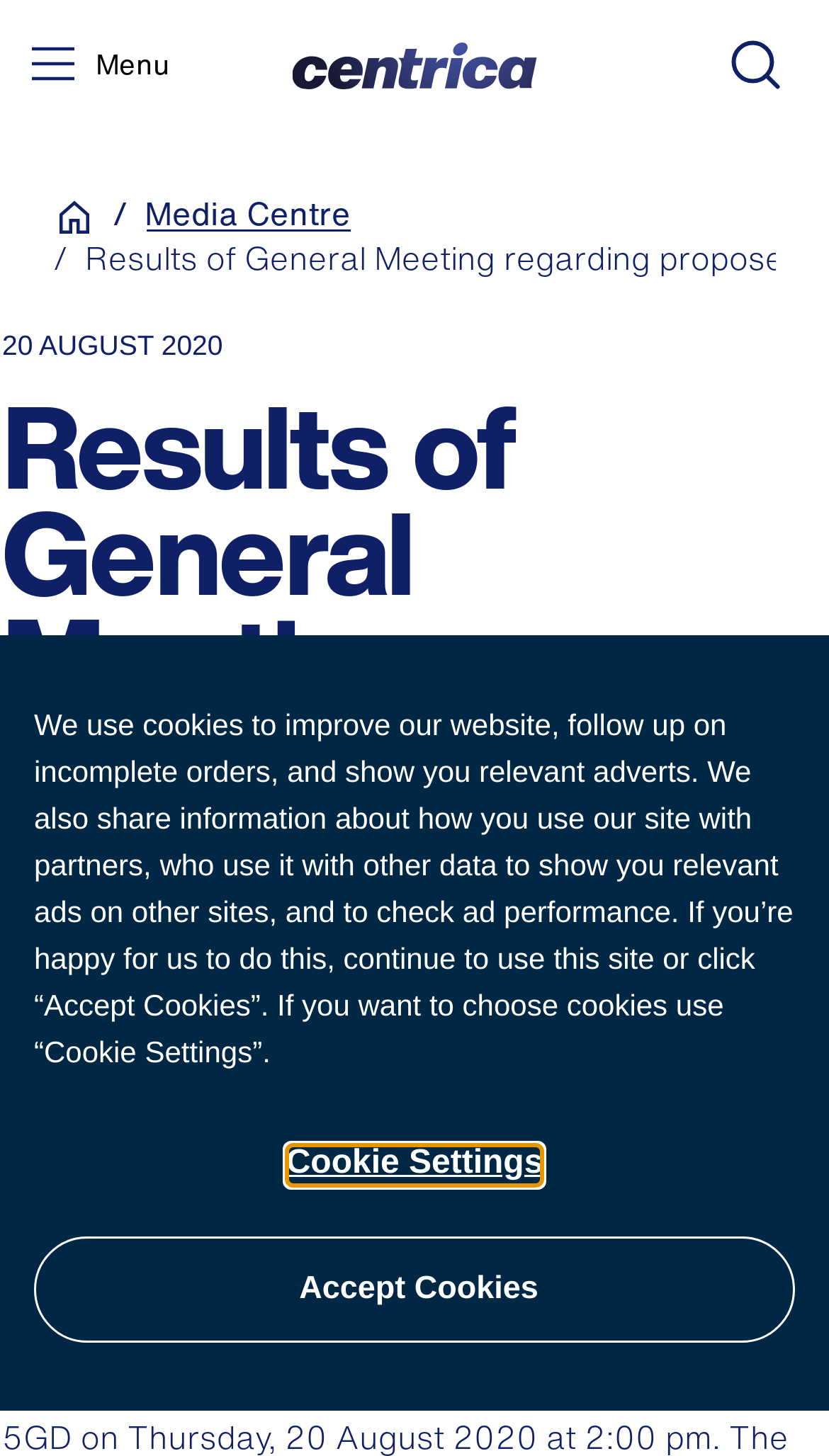Identify the bounding box coordinates for the UI element mentioned here: "parent_node: Menu title="Home"". Provide the coordinates as four float values between 0 and 1, i.e., [left, top, right, bottom].

[0.353, 0.029, 0.647, 0.061]